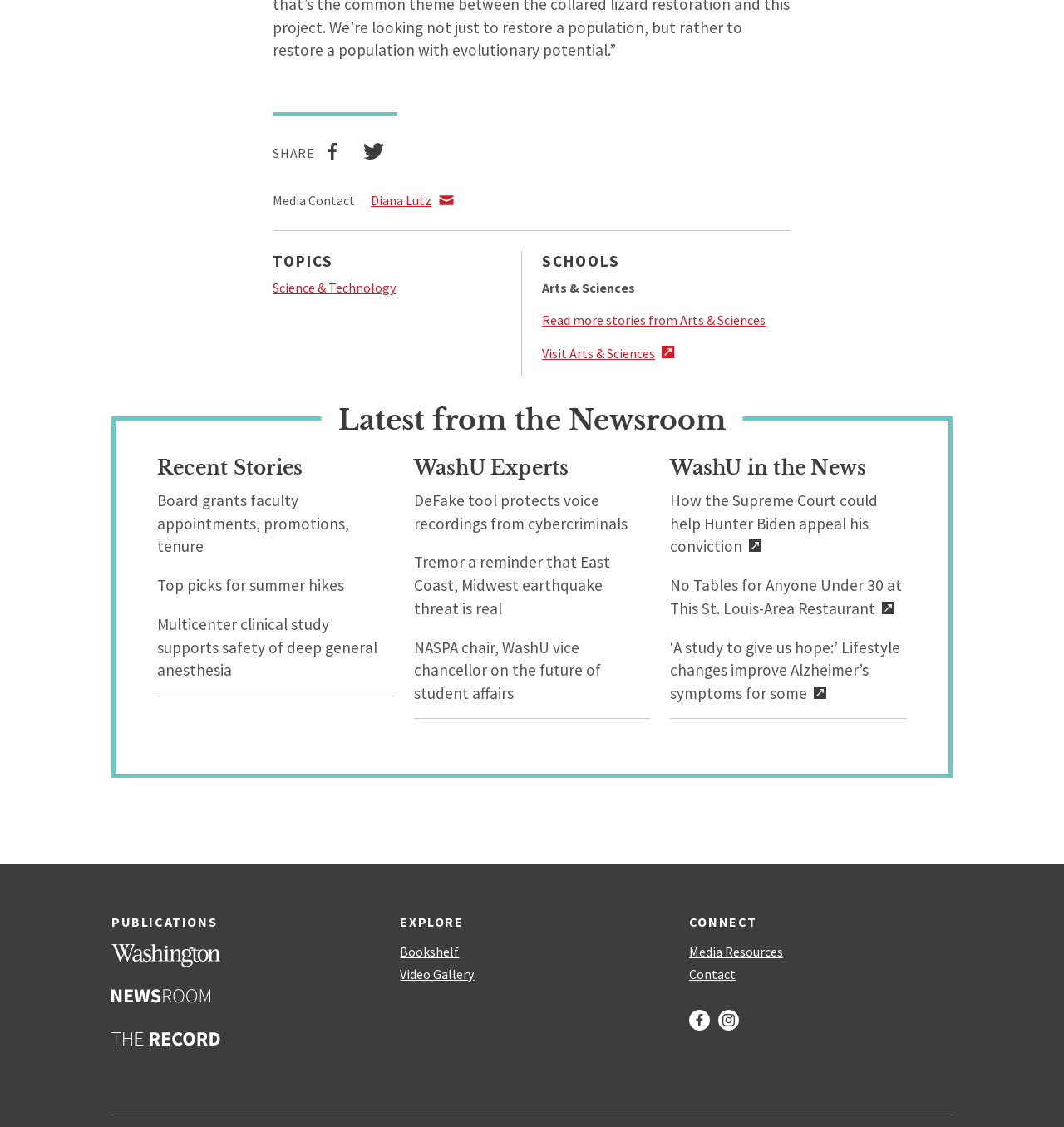Identify the bounding box coordinates for the region of the element that should be clicked to carry out the instruction: "Contact". The bounding box coordinates should be four float numbers between 0 and 1, i.e., [left, top, right, bottom].

[0.648, 0.858, 0.895, 0.871]